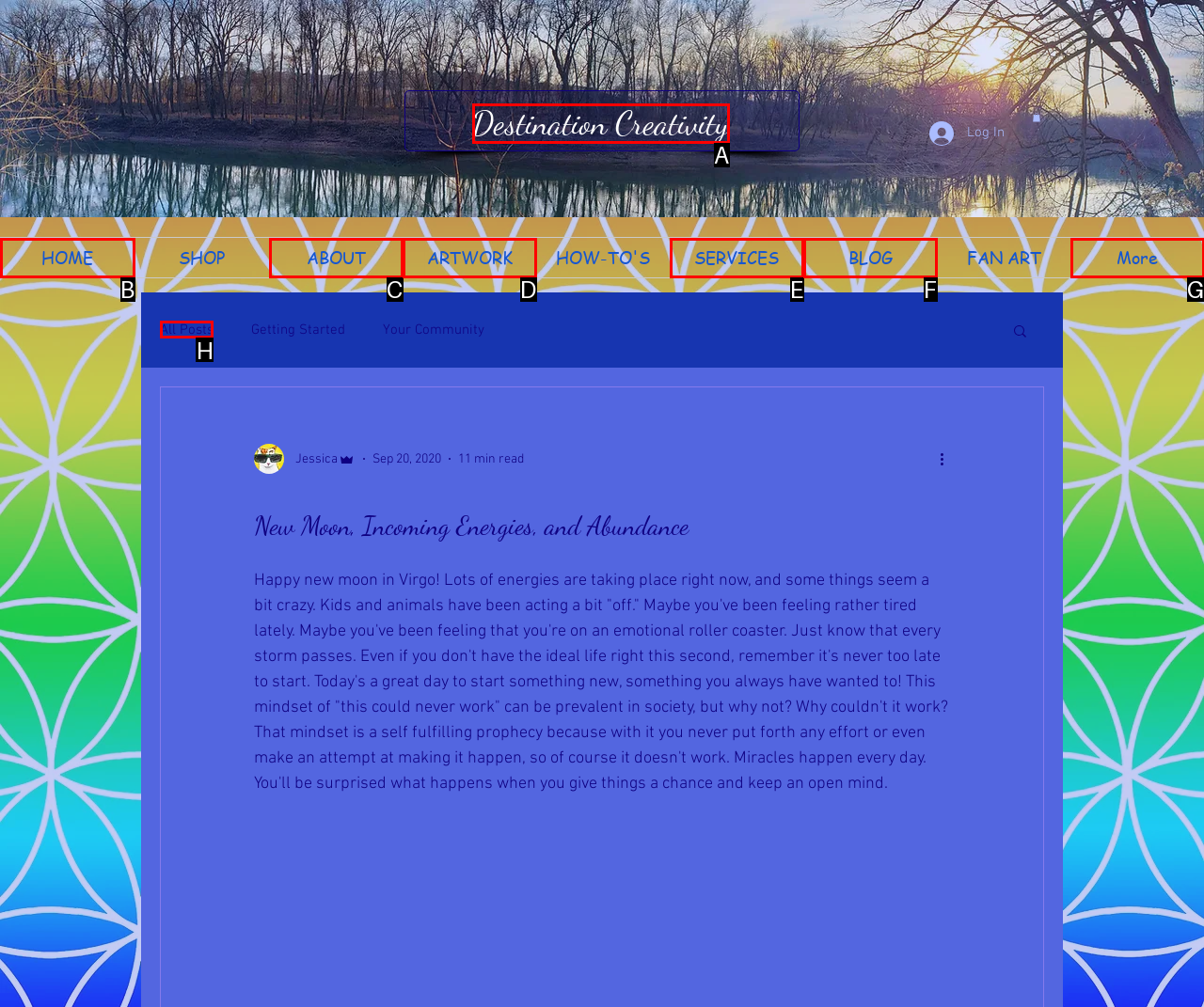Tell me which letter I should select to achieve the following goal: View 'All Posts'
Answer with the corresponding letter from the provided options directly.

H